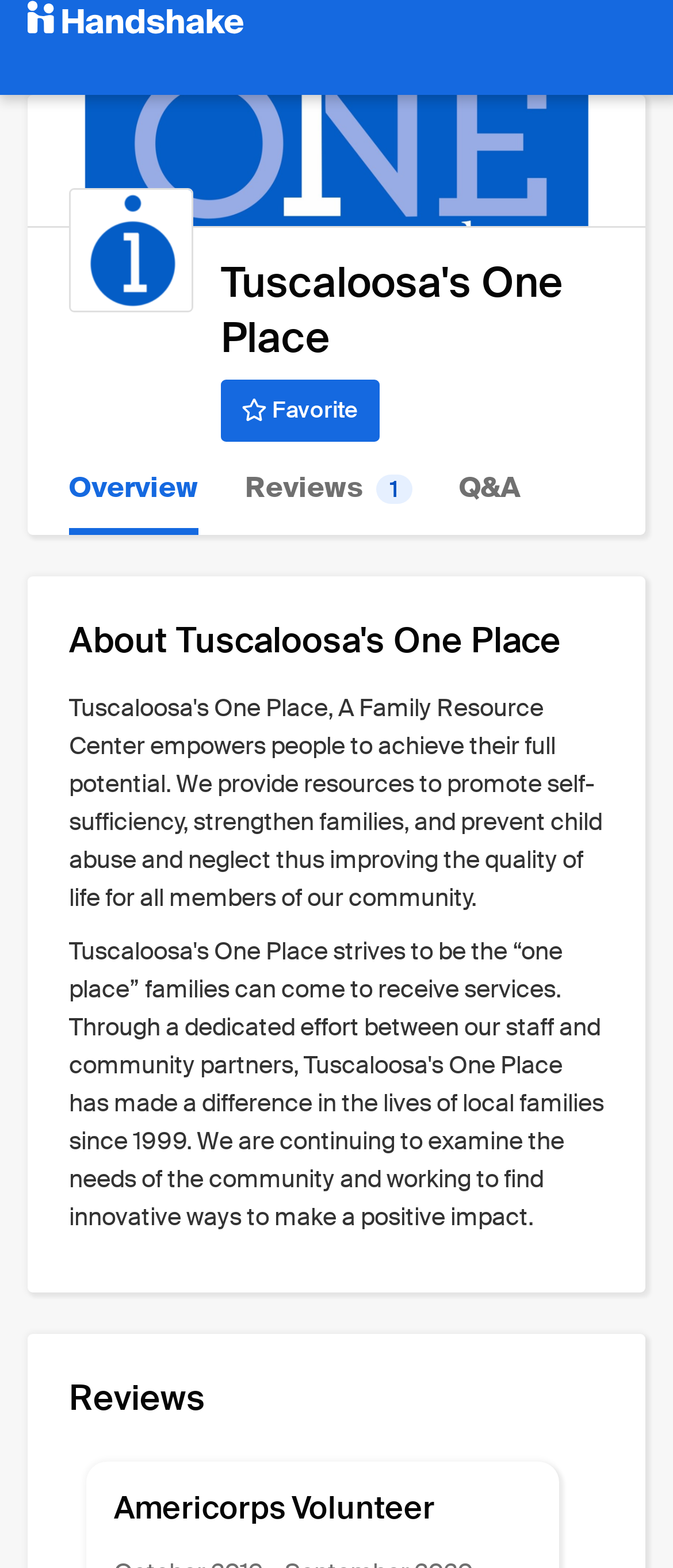How many links are there in the top navigation?
Please elaborate on the answer to the question with detailed information.

I counted the links in the top navigation by looking at the links 'Overview', 'Reviews 1', and 'Q&A' which are aligned horizontally and have similar bounding box coordinates.